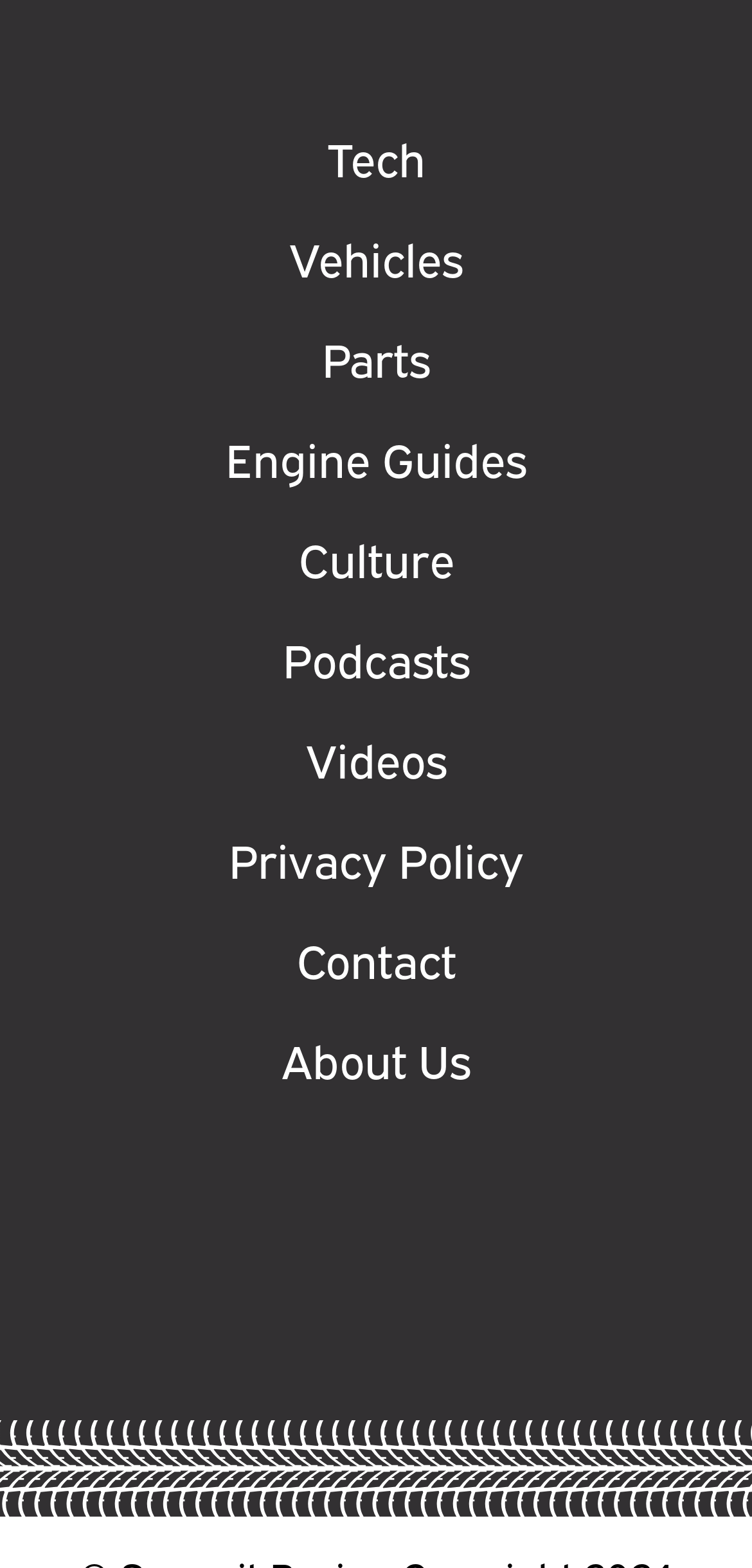Find the bounding box coordinates of the element's region that should be clicked in order to follow the given instruction: "Watch Videos". The coordinates should consist of four float numbers between 0 and 1, i.e., [left, top, right, bottom].

[0.406, 0.463, 0.594, 0.507]